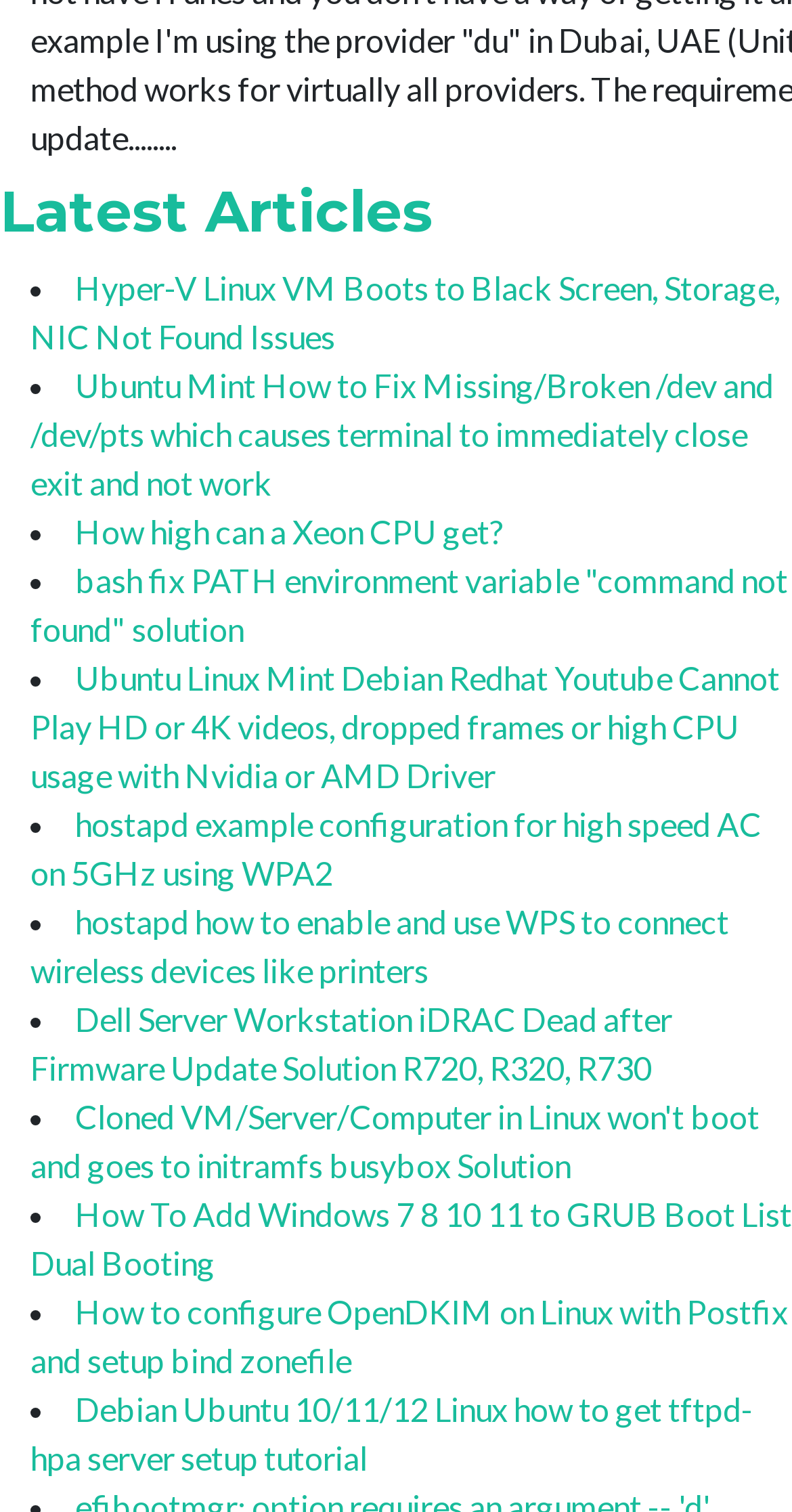Please identify the bounding box coordinates of the clickable area that will allow you to execute the instruction: "Explore 'Ubuntu Linux Mint Debian Redhat Youtube Cannot Play HD or 4K videos, dropped frames or high CPU usage with Nvidia or AMD Driver'".

[0.038, 0.435, 0.985, 0.525]